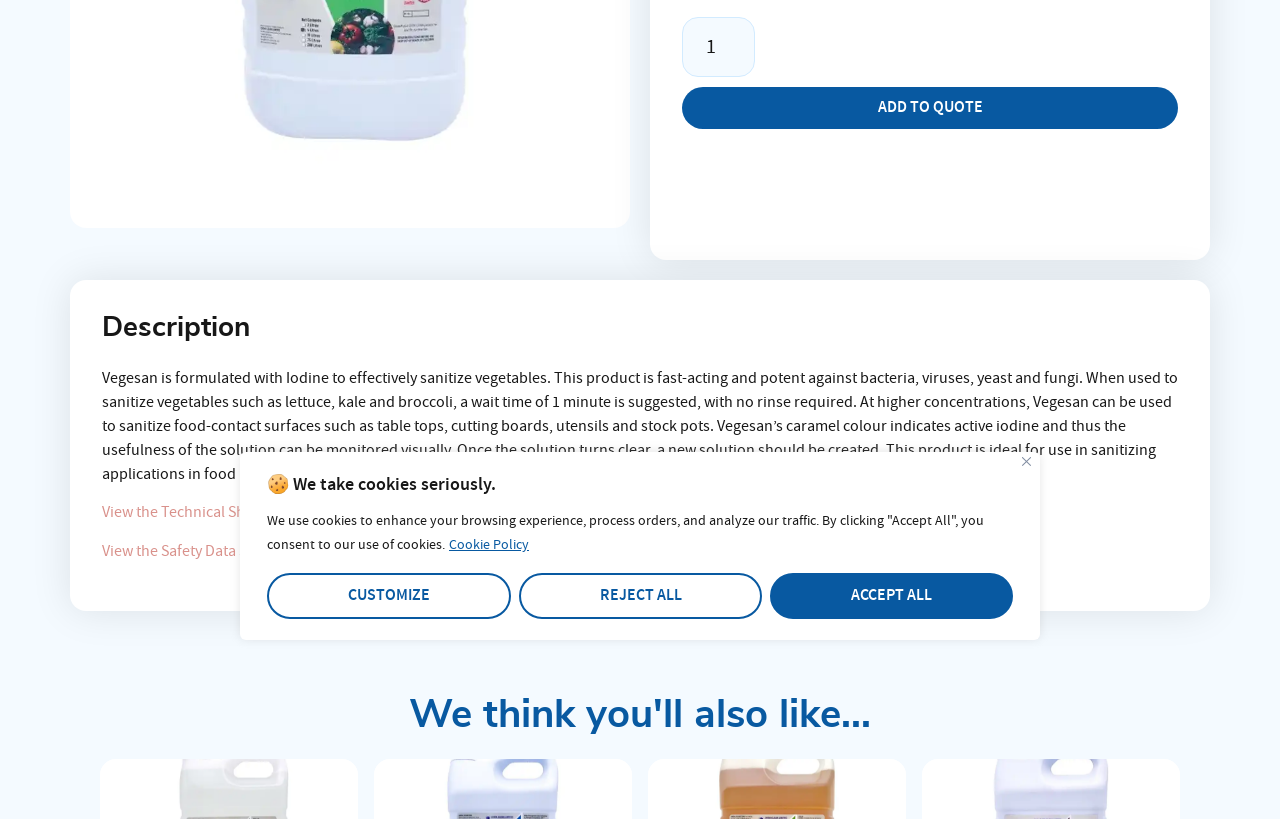Specify the bounding box coordinates (top-left x, top-left y, bottom-right x, bottom-right y) of the UI element in the screenshot that matches this description: Reject All

[0.405, 0.7, 0.596, 0.756]